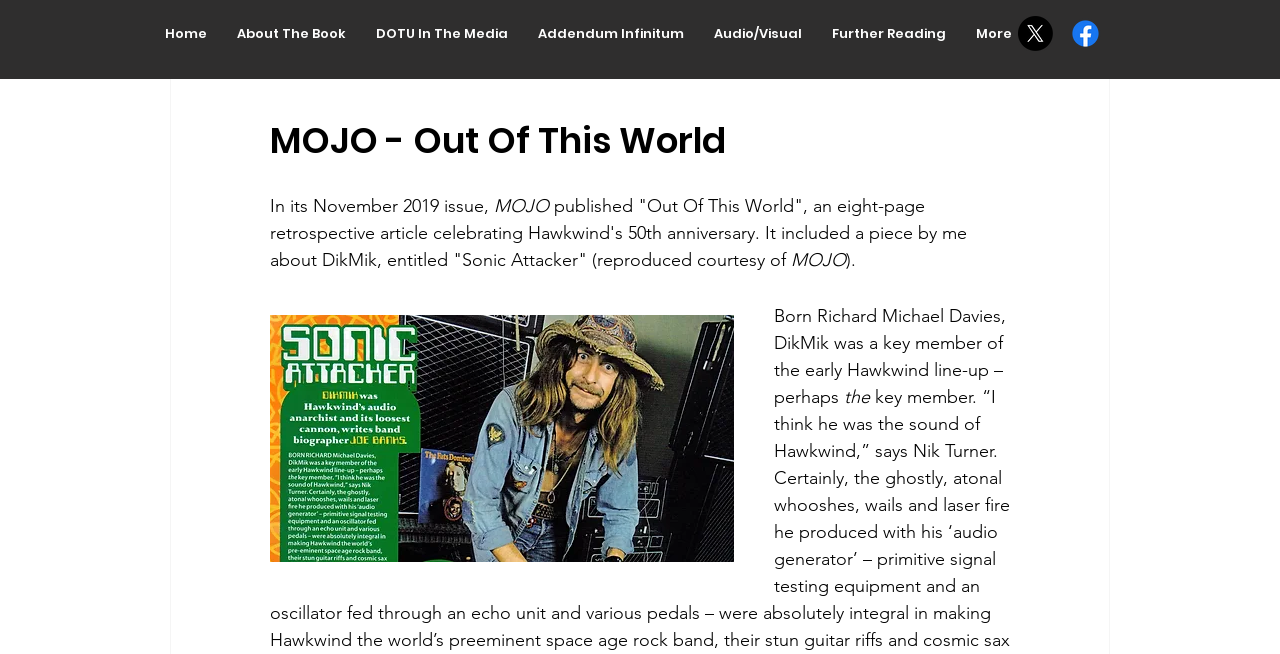Please find the bounding box coordinates of the element that you should click to achieve the following instruction: "go to home page". The coordinates should be presented as four float numbers between 0 and 1: [left, top, right, bottom].

[0.117, 0.024, 0.173, 0.078]